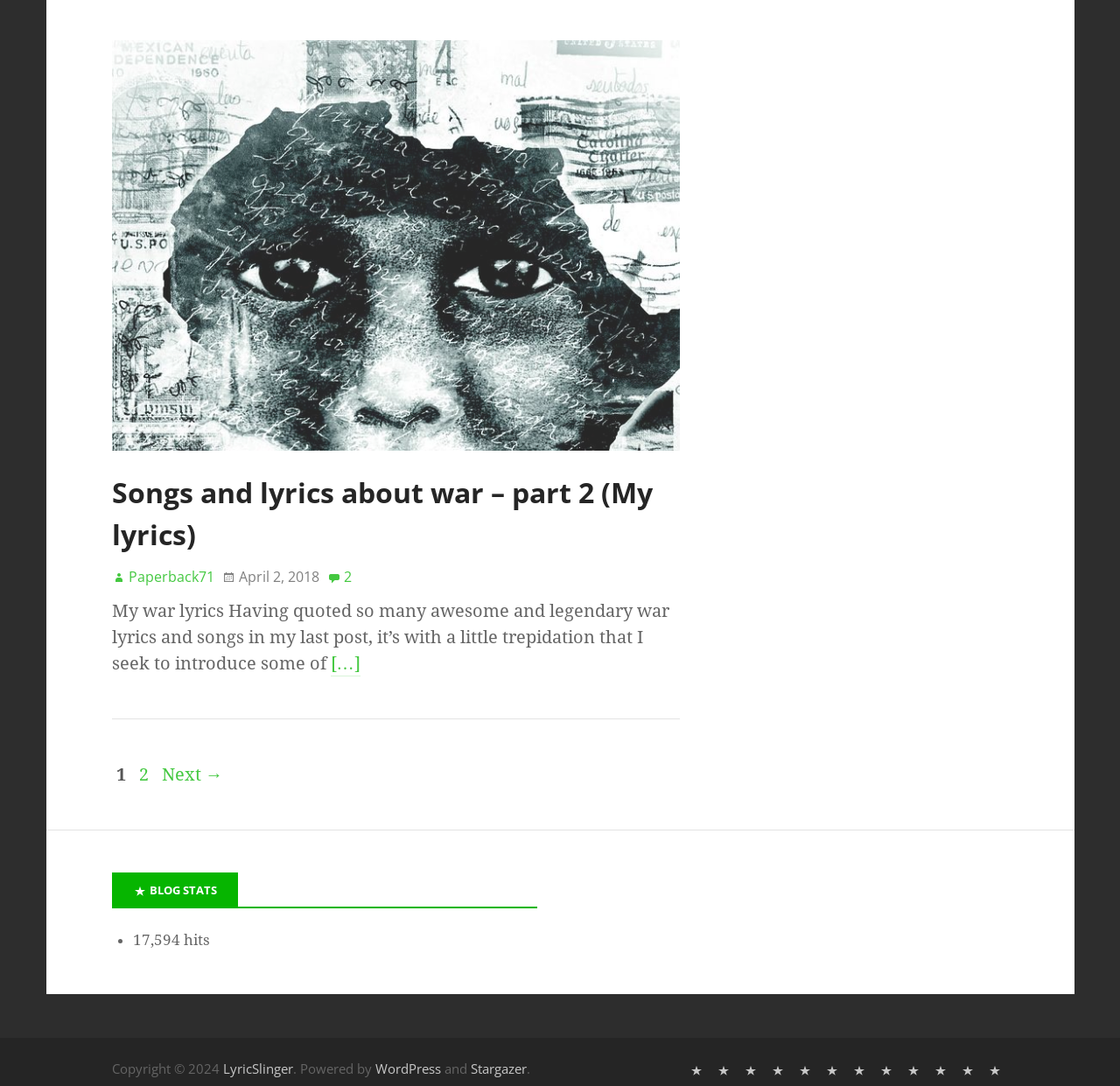Please identify the bounding box coordinates of the element's region that needs to be clicked to fulfill the following instruction: "Visit the LyricSlinger home page". The bounding box coordinates should consist of four float numbers between 0 and 1, i.e., [left, top, right, bottom].

[0.613, 0.979, 0.634, 0.992]